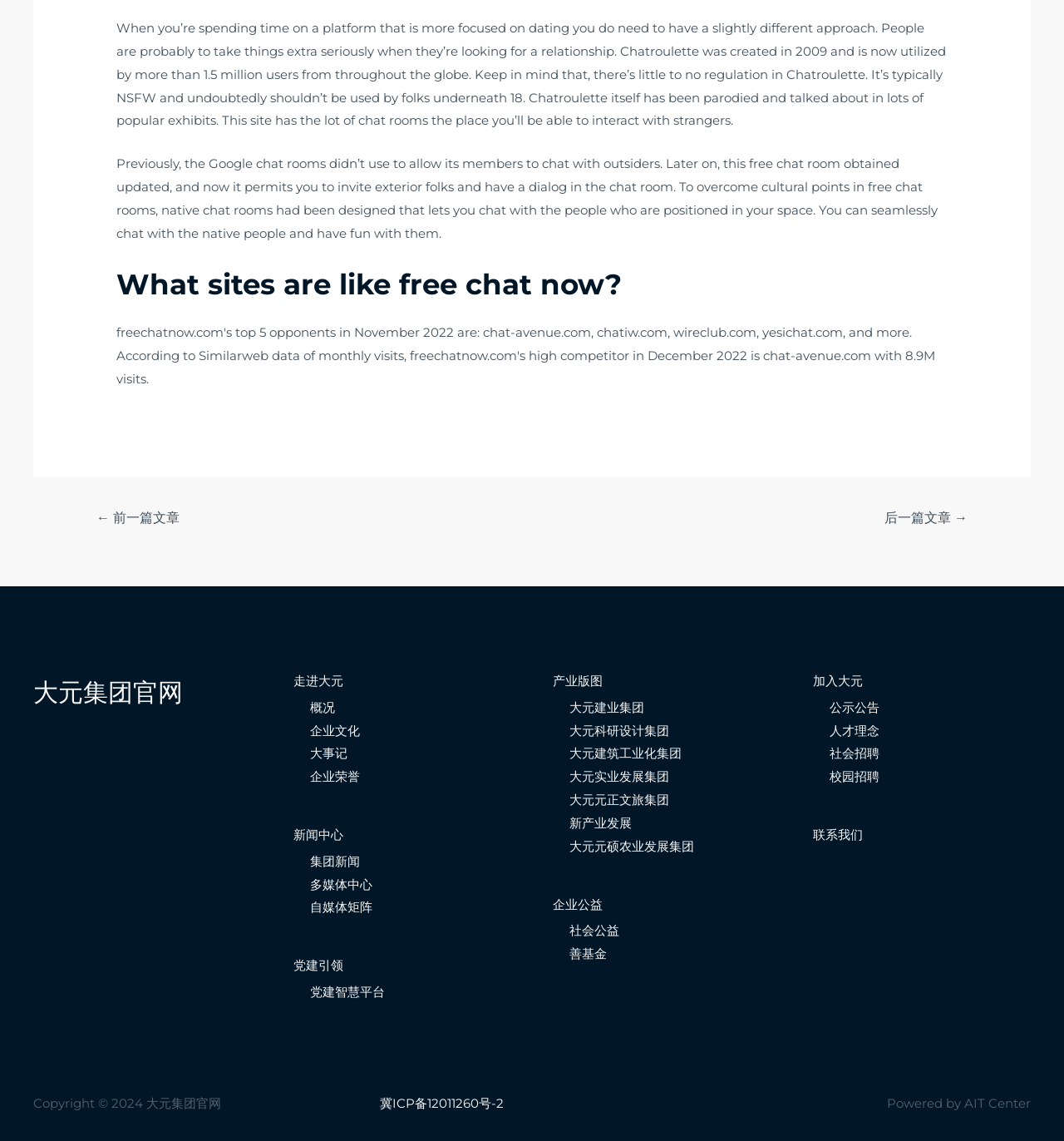What is the year of copyright mentioned in the footer?
Using the visual information from the image, give a one-word or short-phrase answer.

2024